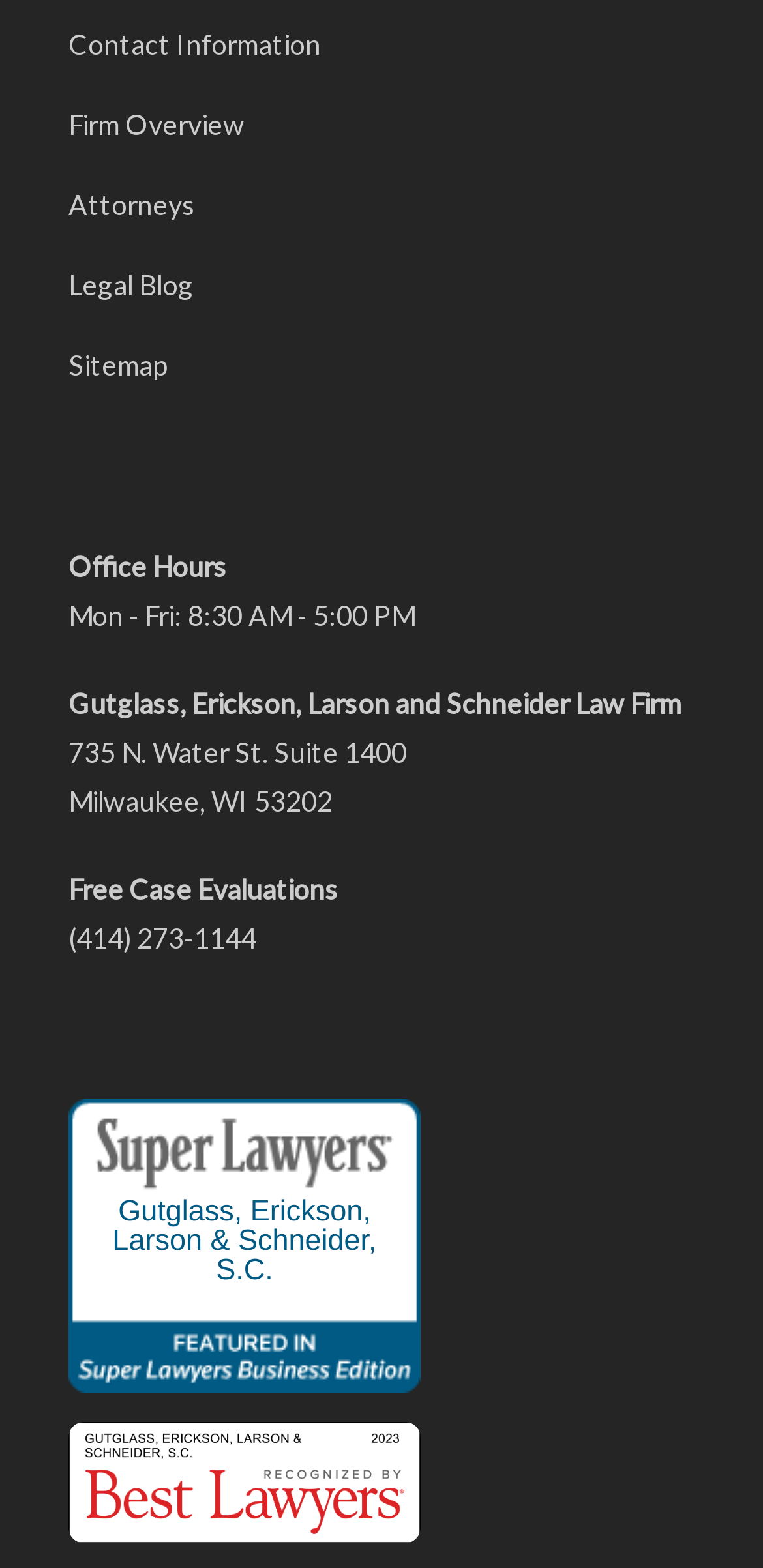Using floating point numbers between 0 and 1, provide the bounding box coordinates in the format (top-left x, top-left y, bottom-right x, bottom-right y). Locate the UI element described here: Contact Information

[0.09, 0.012, 0.91, 0.054]